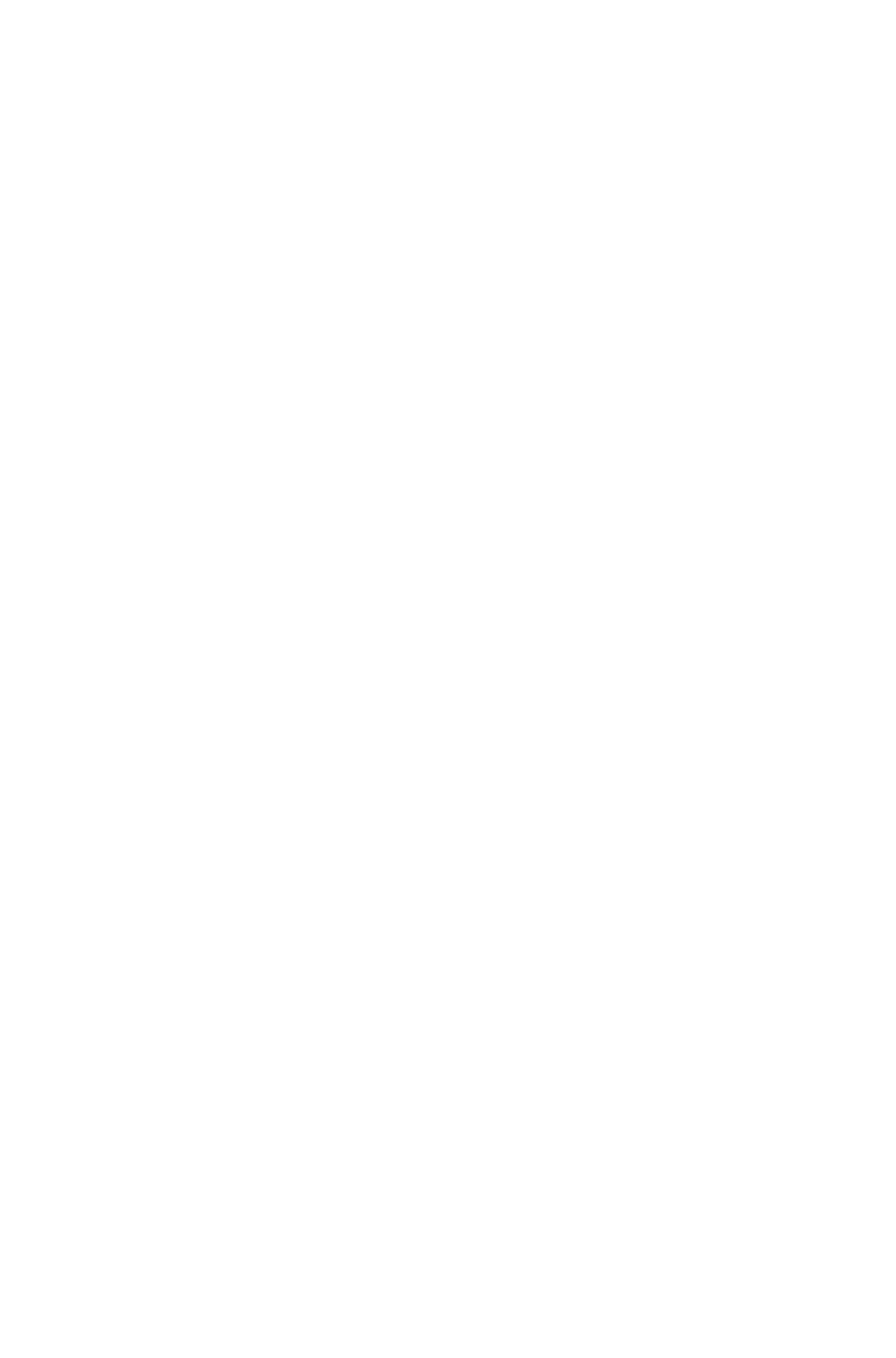Locate the UI element described as follows: "Facebook". Return the bounding box coordinates as four float numbers between 0 and 1 in the order [left, top, right, bottom].

[0.433, 0.92, 0.474, 0.947]